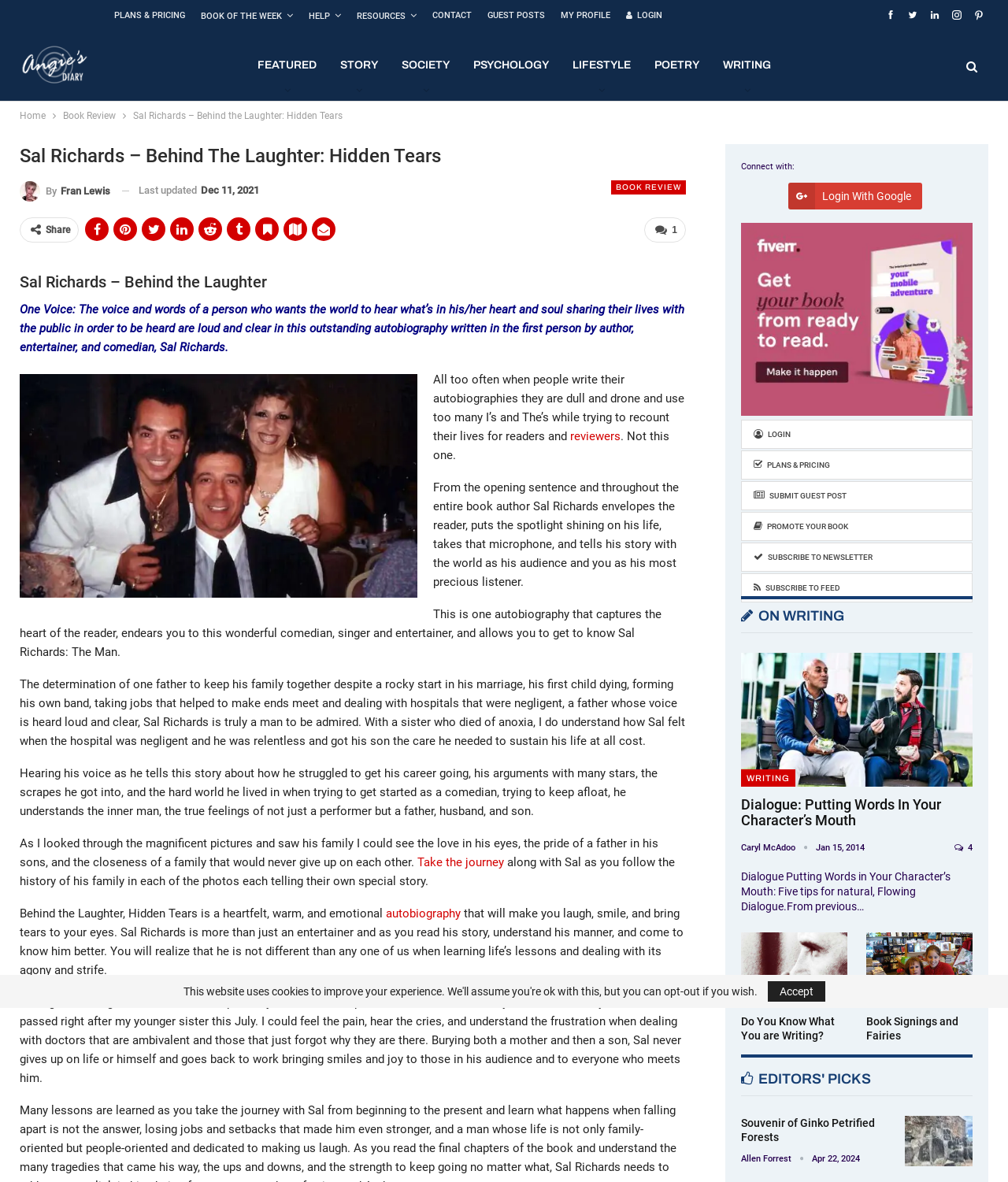Determine the bounding box for the described HTML element: "Plans & Pricing". Ensure the coordinates are four float numbers between 0 and 1 in the format [left, top, right, bottom].

[0.113, 0.009, 0.184, 0.017]